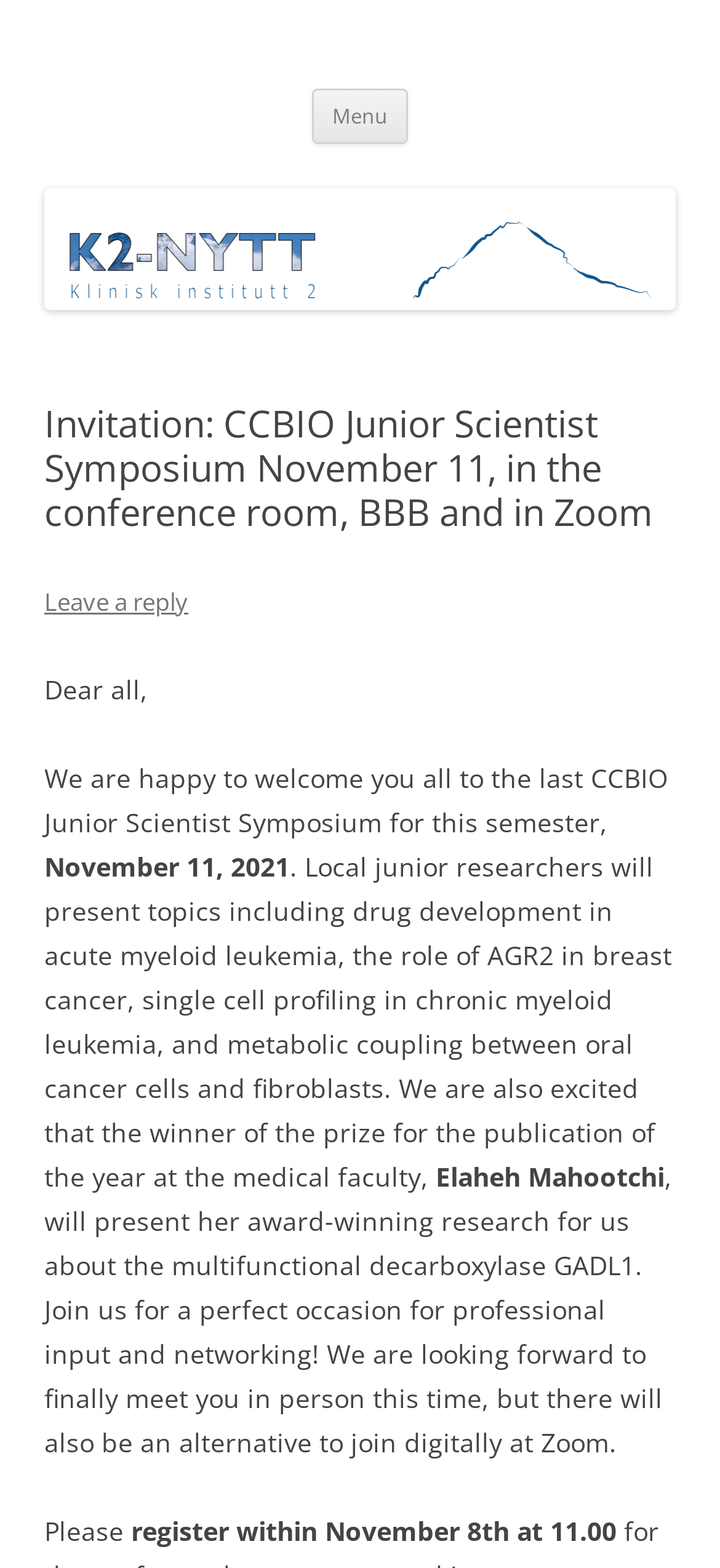What is the date of the CCBIO Junior Scientist Symposium?
Based on the image, please offer an in-depth response to the question.

I found the date by reading the text in the webpage, specifically the sentence 'November 11, 2021' which is located below the heading 'Invitation: CCBIO Junior Scientist Symposium November 11, in the conference room, BBB and in Zoom'.